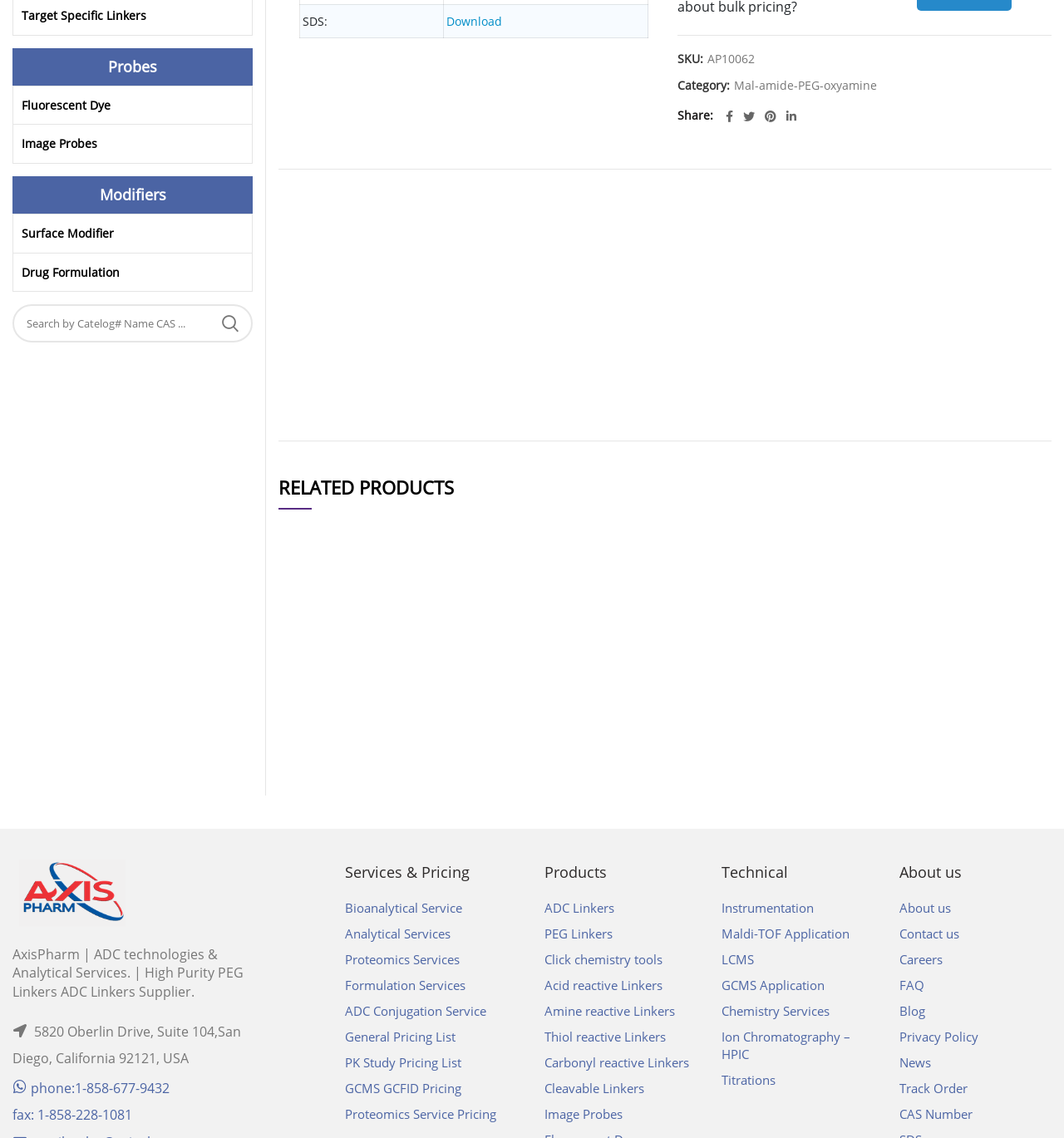Locate the UI element that matches the description Ion Chromatography – HPIC in the webpage screenshot. Return the bounding box coordinates in the format (top-left x, top-left y, bottom-right x, bottom-right y), with values ranging from 0 to 1.

[0.678, 0.904, 0.799, 0.933]